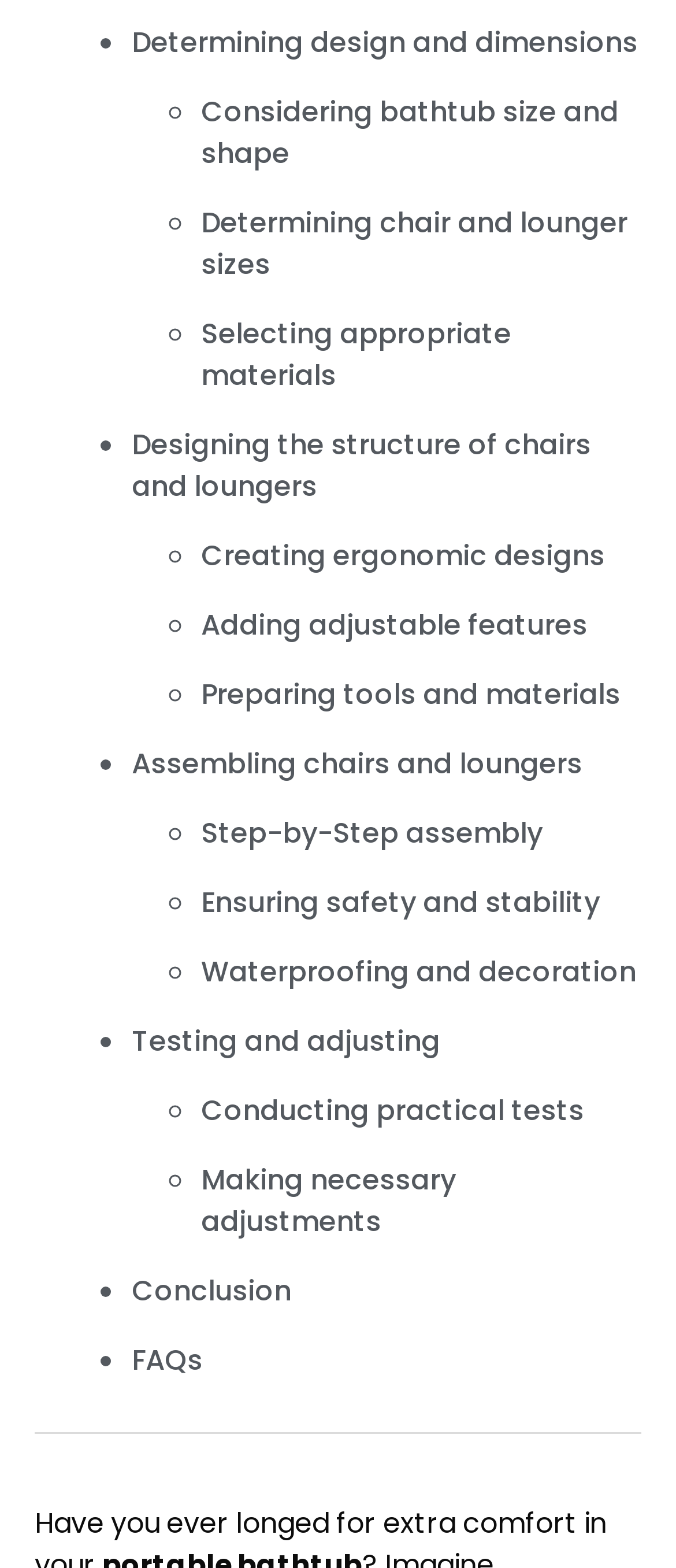What is the purpose of the 'Considering bathtub size and shape' step?
Please answer the question as detailed as possible based on the image.

The webpage lists 'Considering bathtub size and shape' as one of the steps in designing a bathtub, and the purpose of this step is to select an appropriate size and shape for the bathtub, which is implied by the link text.